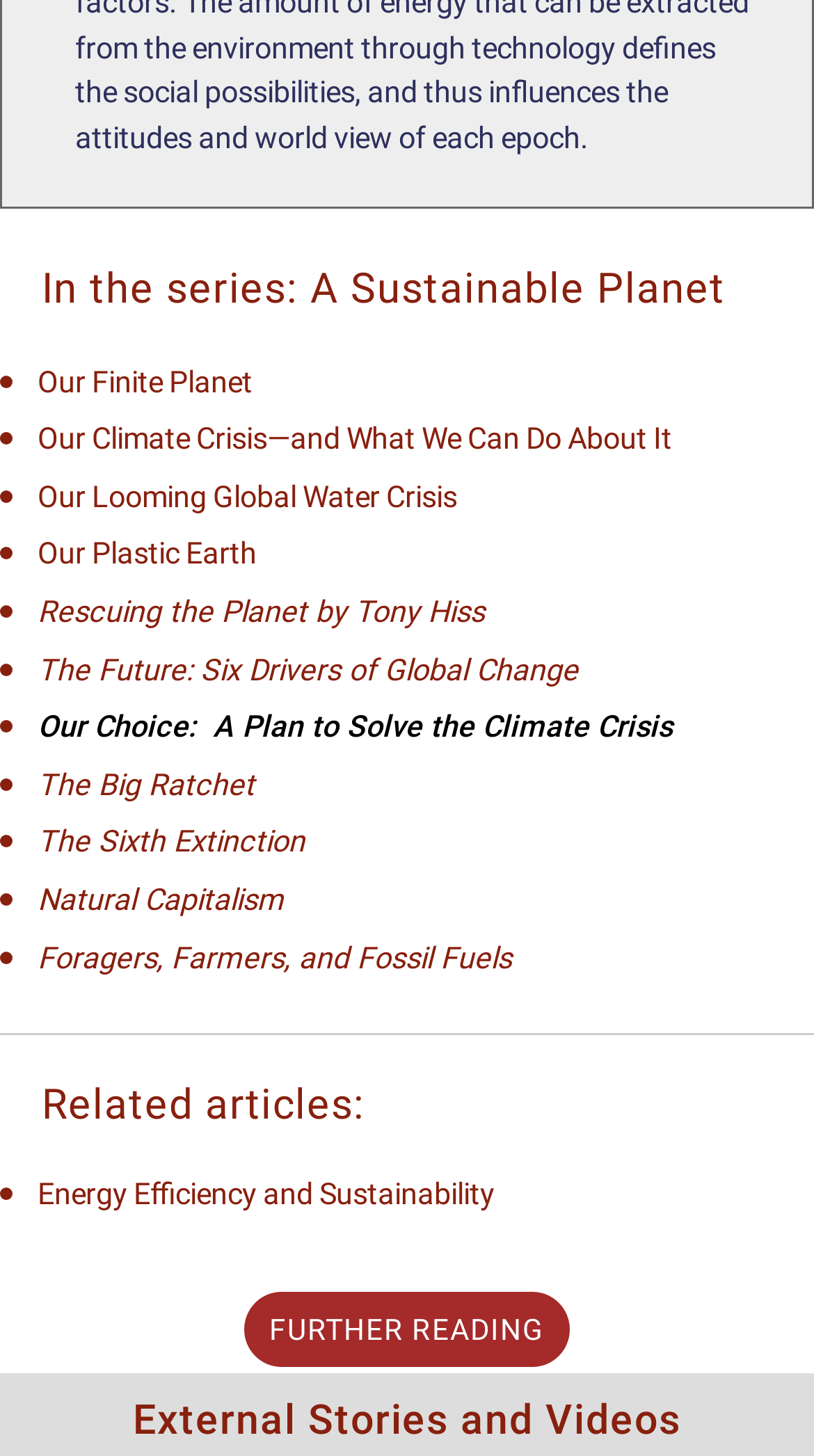Is there a separator on the webpage?
Refer to the image and provide a one-word or short phrase answer.

Yes